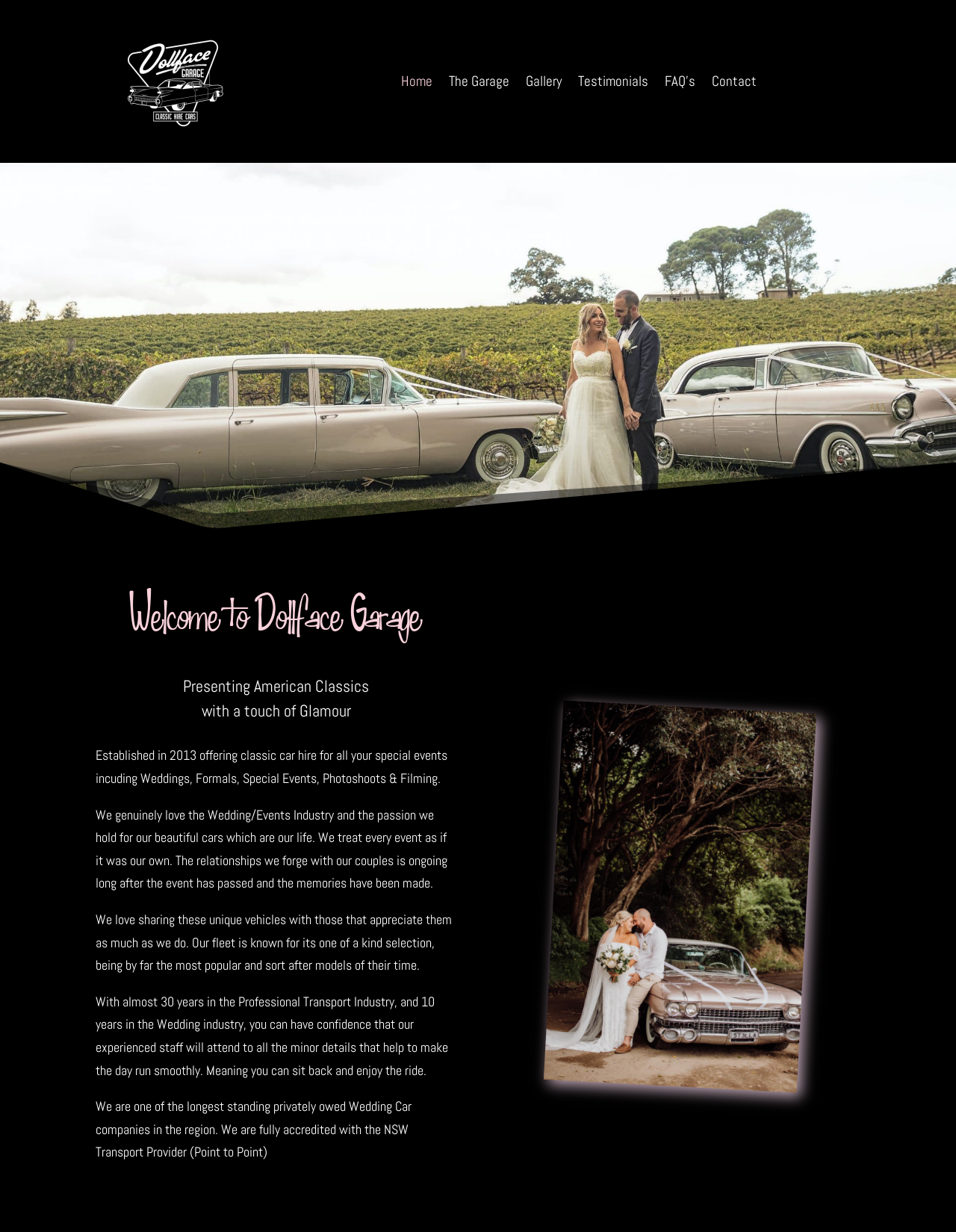Provide a short answer using a single word or phrase for the following question: 
What is the tone of the webpage?

Professional